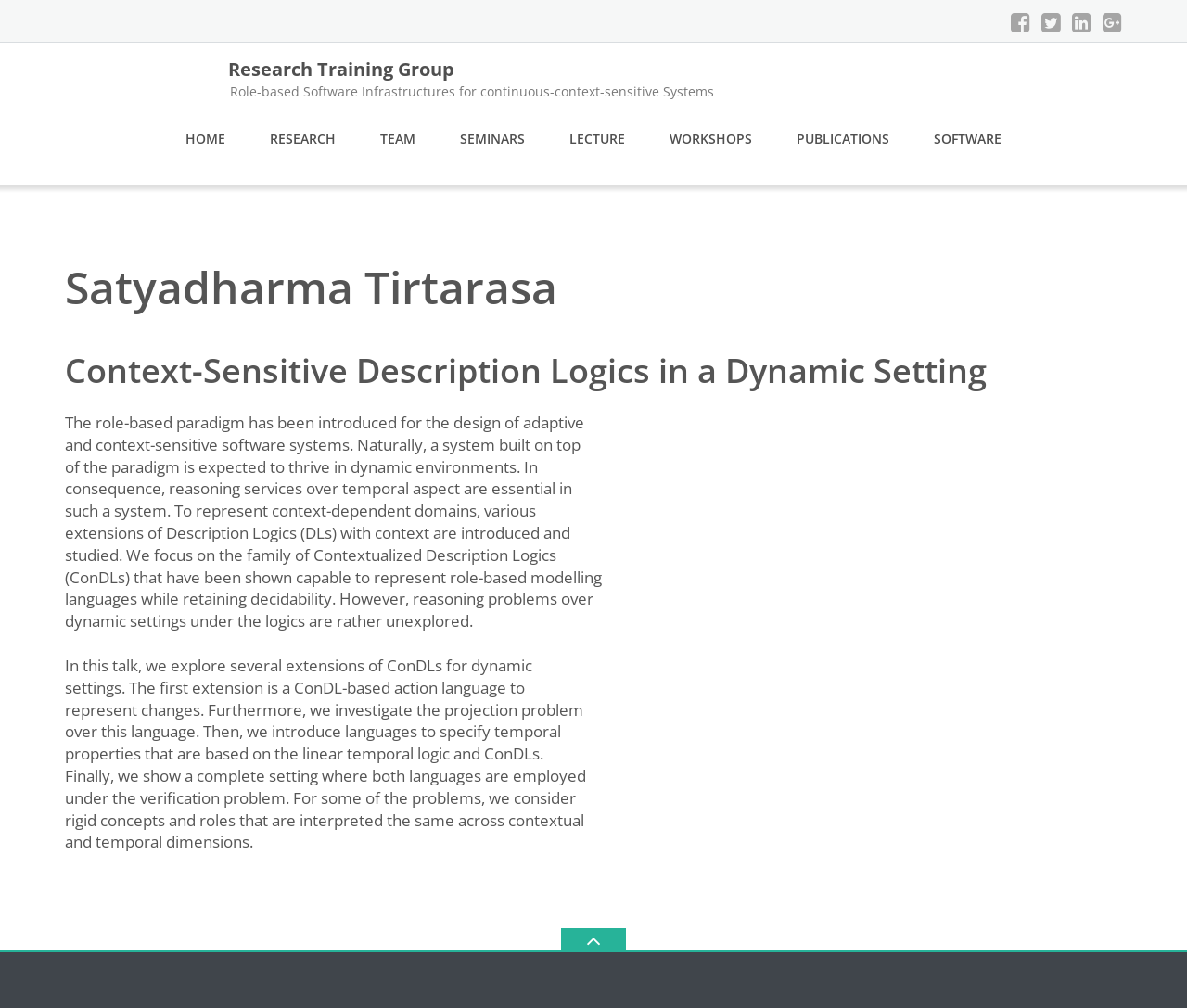Given the element description "title="LinkedIn"", identify the bounding box of the corresponding UI element.

[0.903, 0.011, 0.92, 0.033]